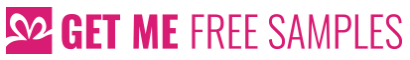What is the tone of the design?
Please provide a single word or phrase based on the screenshot.

Fun and engaging